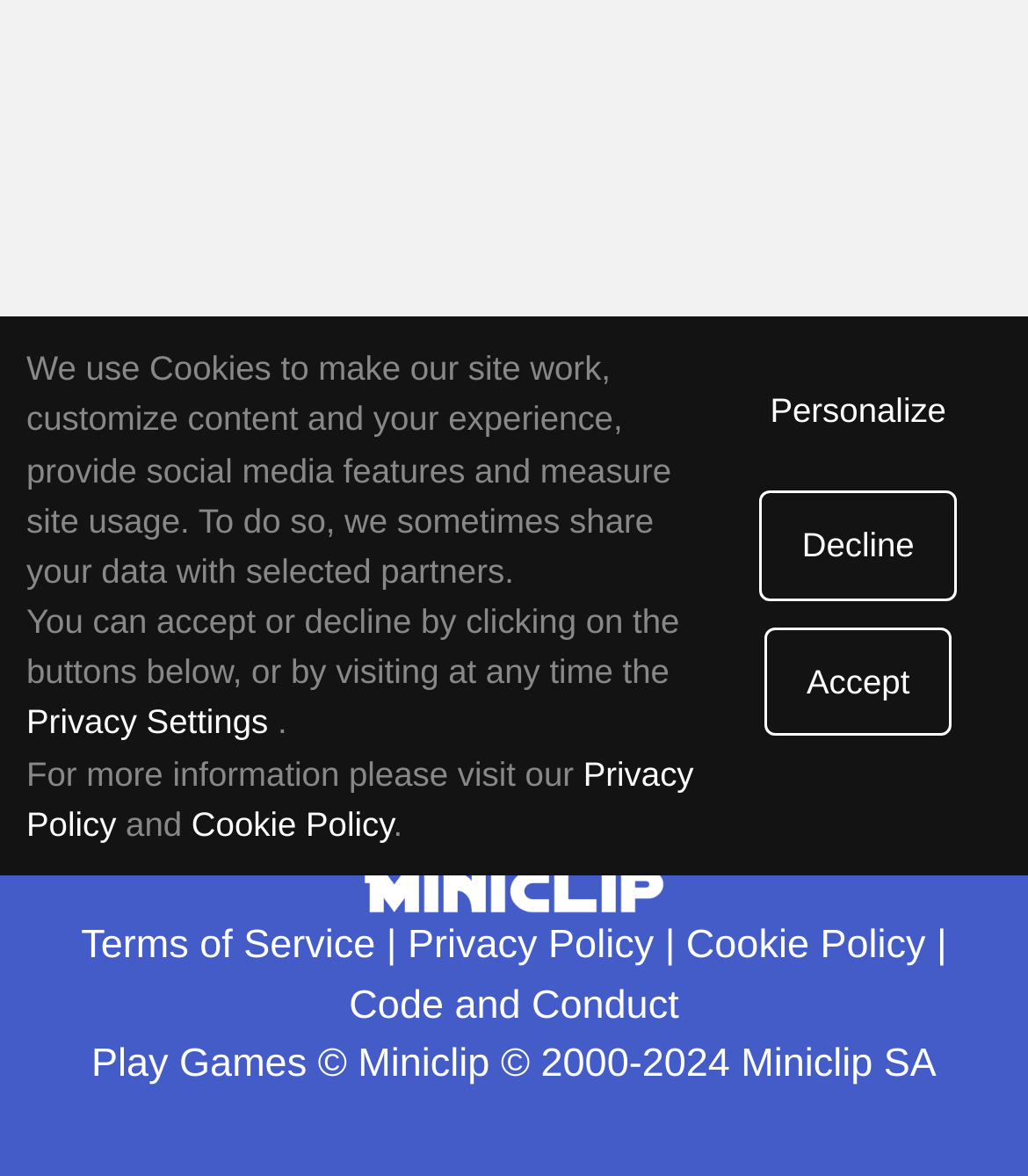Using the format (top-left x, top-left y, bottom-right x, bottom-right y), and given the element description, identify the bounding box coordinates within the screenshot: Terms of Service

[0.079, 0.785, 0.365, 0.823]